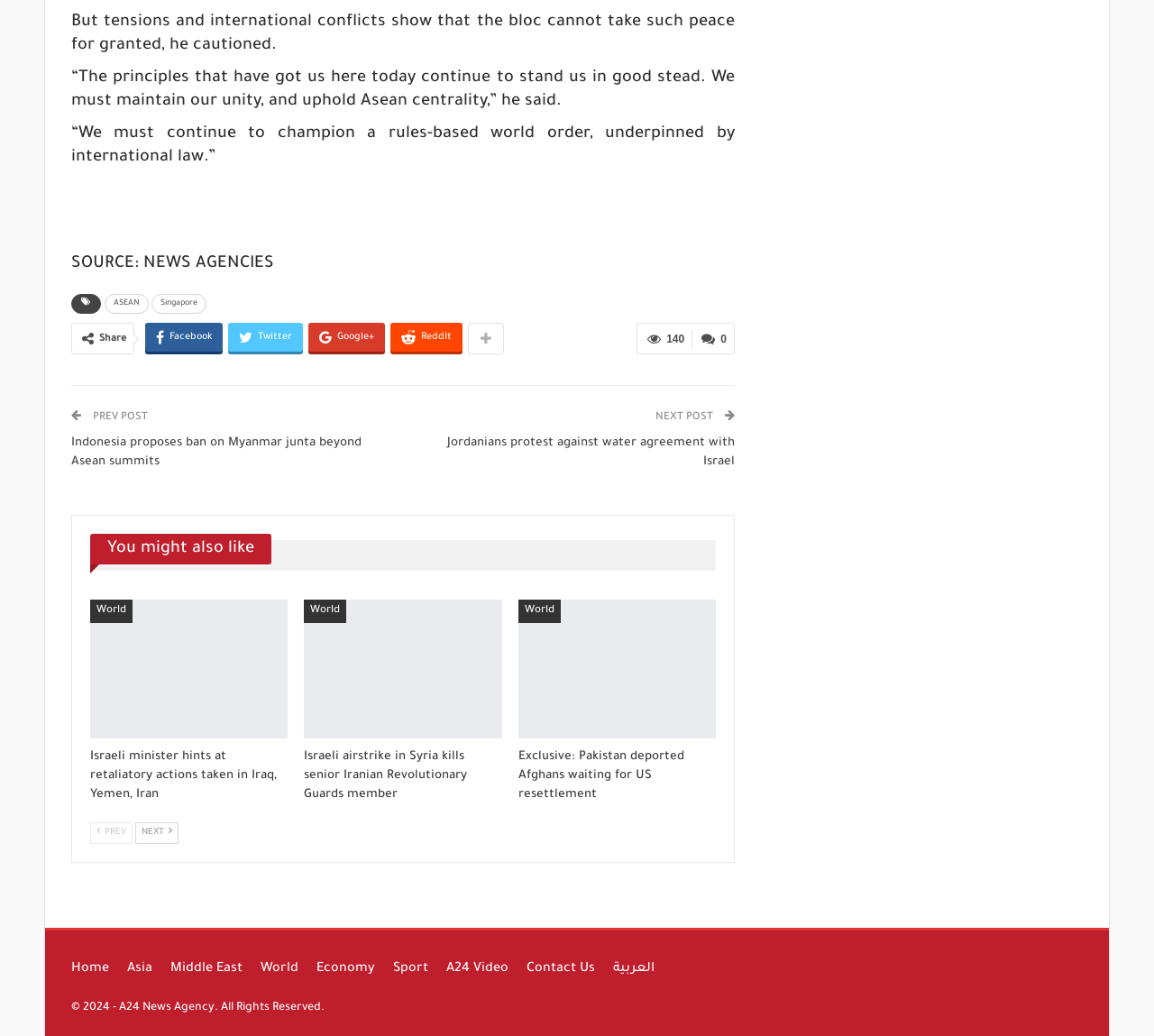What is the category of the article 'Jordanians protest against water agreement with Israel'?
Can you offer a detailed and complete answer to this question?

The category of the article 'Jordanians protest against water agreement with Israel' is World, which can be inferred from its position among other articles categorized under 'World'.